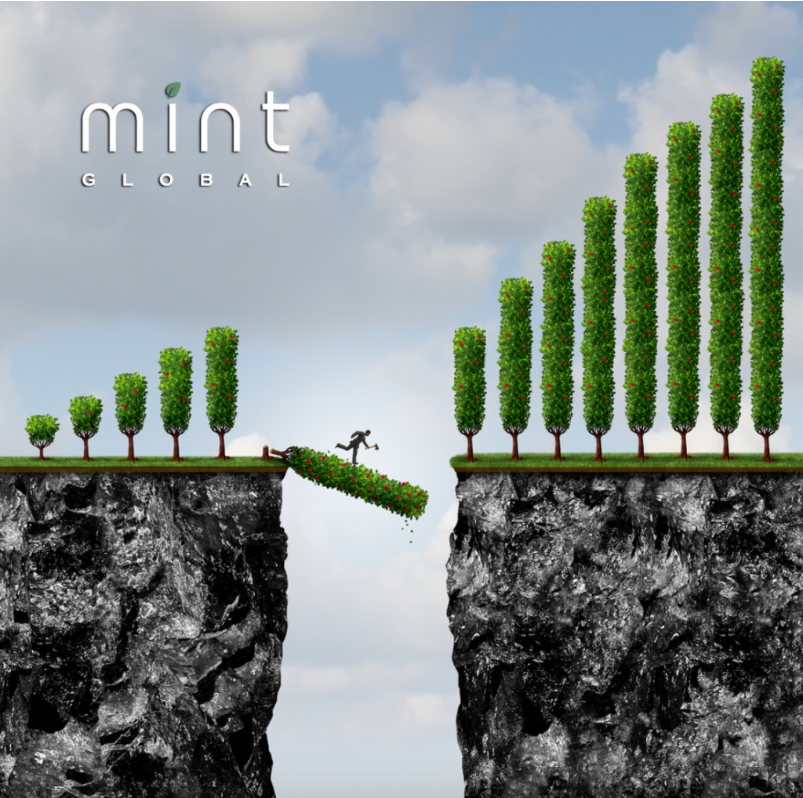Create a detailed narrative that captures the essence of the image.

The image visually captures the theme of growth and overcoming challenges, prominently featuring the brand logo of "mint global." On the left side, a person in a business suit is seen precariously balancing while extending a bridge made of lush greenery towards the right side, symbolizing an effort to connect ideas or ventures. The right side showcases a series of increasingly taller trees, representing growth, prosperity, and success. Below, the rocky cliffs underscore the obstacles faced in business, encapsulating the message that while the path may be fraught with difficulties, with innovation and effort, one can bridge the gap to achieve success. The overall aesthetic blends nature with an entrepreneurial spirit, inviting viewers to reflect on their journey in the business landscape.